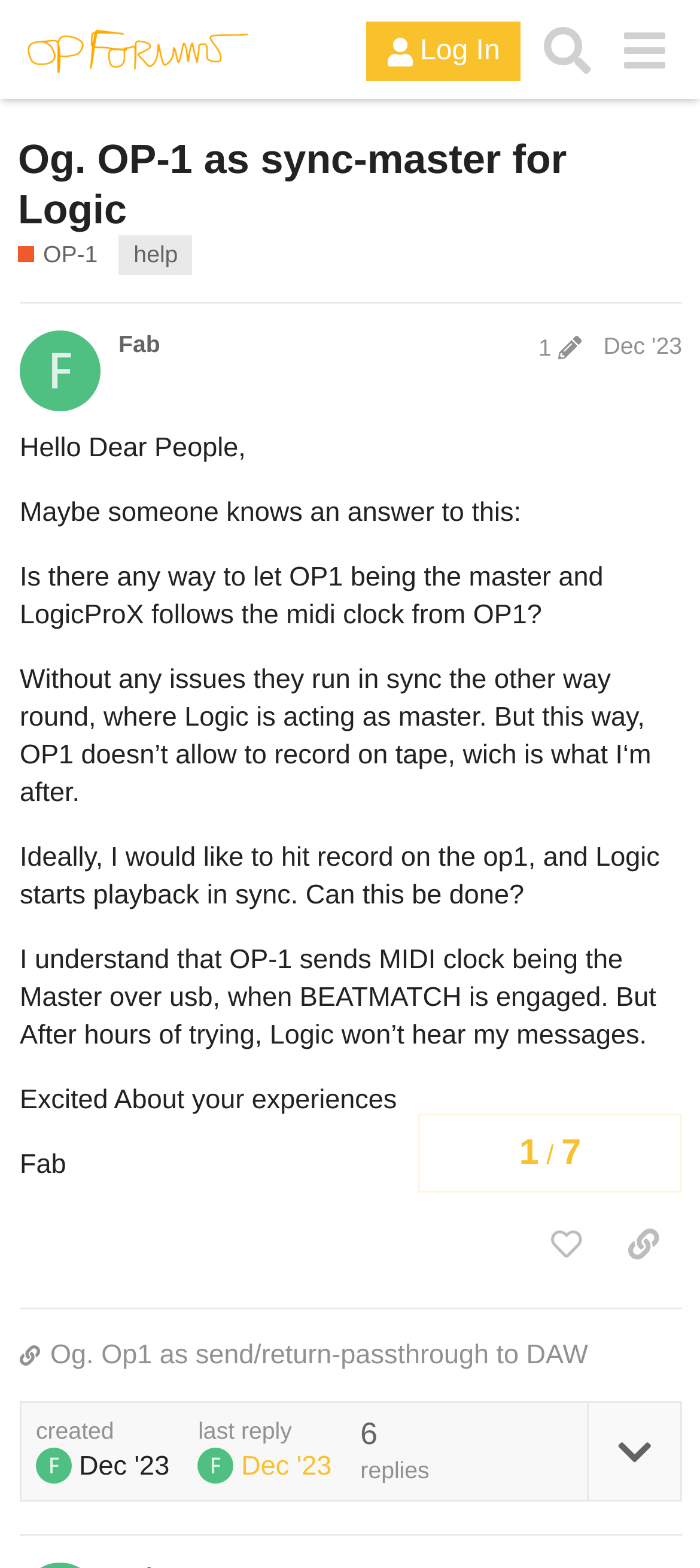Please identify the bounding box coordinates of the element's region that needs to be clicked to fulfill the following instruction: "Search for topics". The bounding box coordinates should consist of four float numbers between 0 and 1, i.e., [left, top, right, bottom].

[0.755, 0.008, 0.865, 0.055]